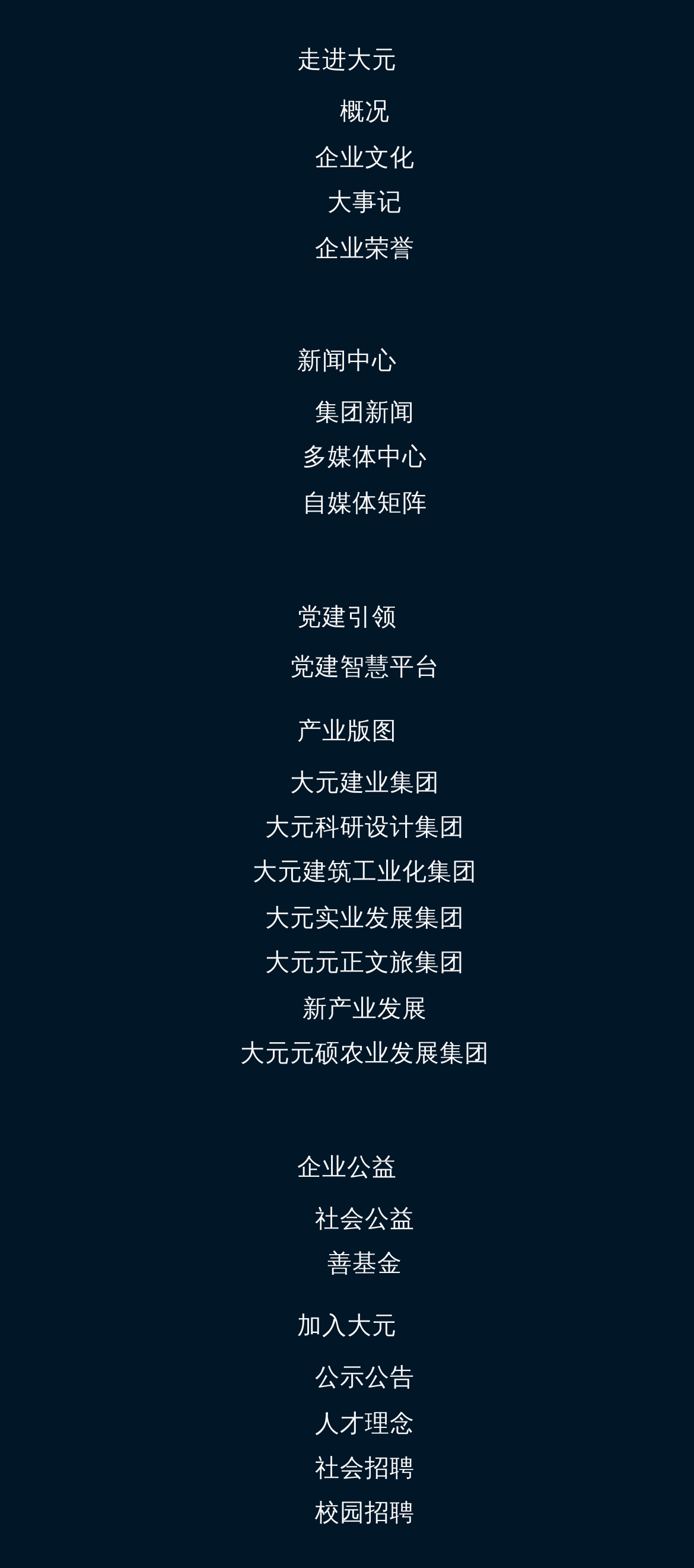Please identify the bounding box coordinates of the element that needs to be clicked to execute the following command: "Learn about '企业公益'". Provide the bounding box using four float numbers between 0 and 1, formatted as [left, top, right, bottom].

[0.428, 0.734, 0.572, 0.753]